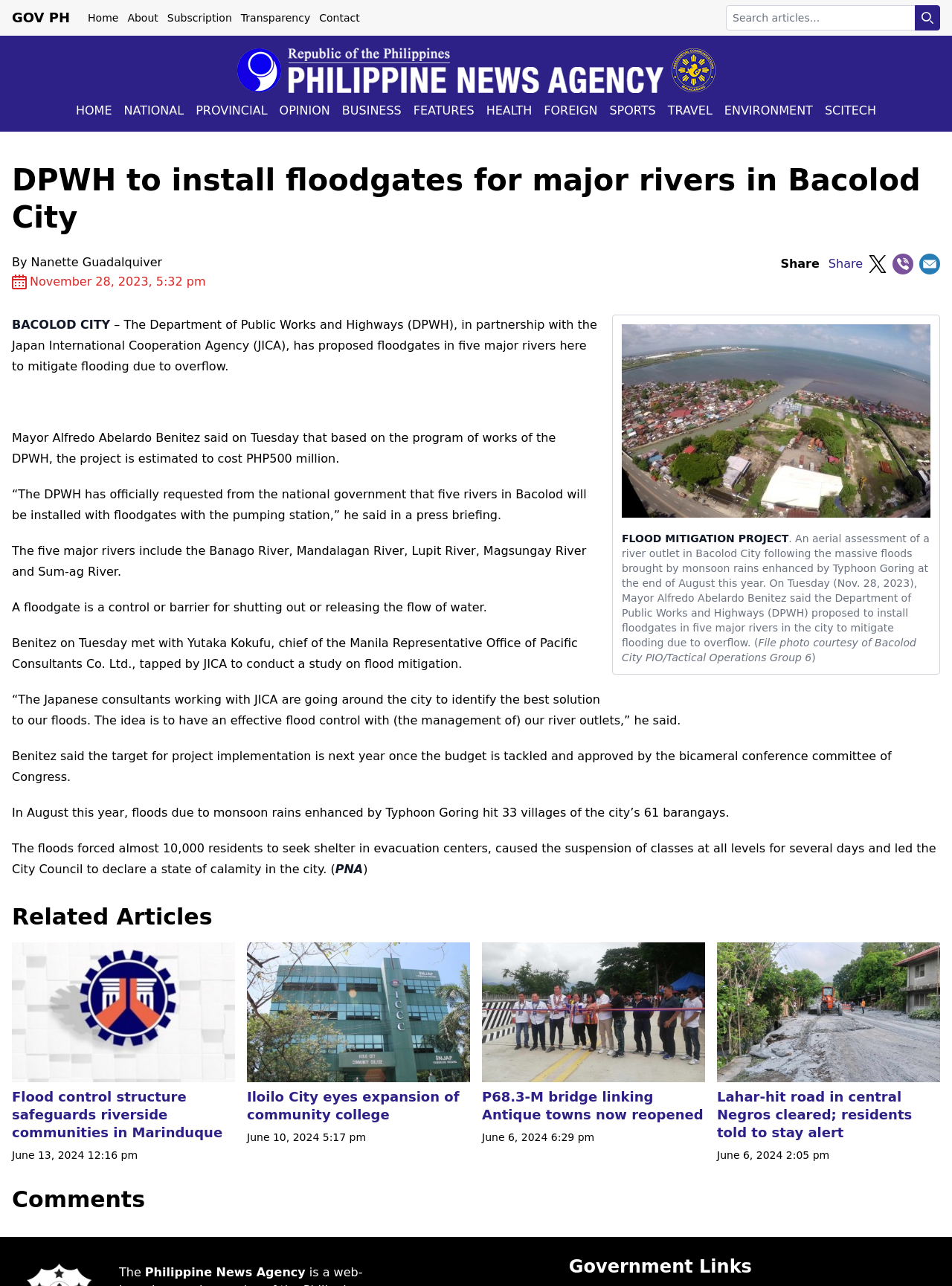What is the target for project implementation?
Offer a detailed and full explanation in response to the question.

According to the article, Mayor Alfredo Abelardo Benitez said that the target for project implementation is next year once the budget is tackled and approved by the bicameral conference committee of Congress.